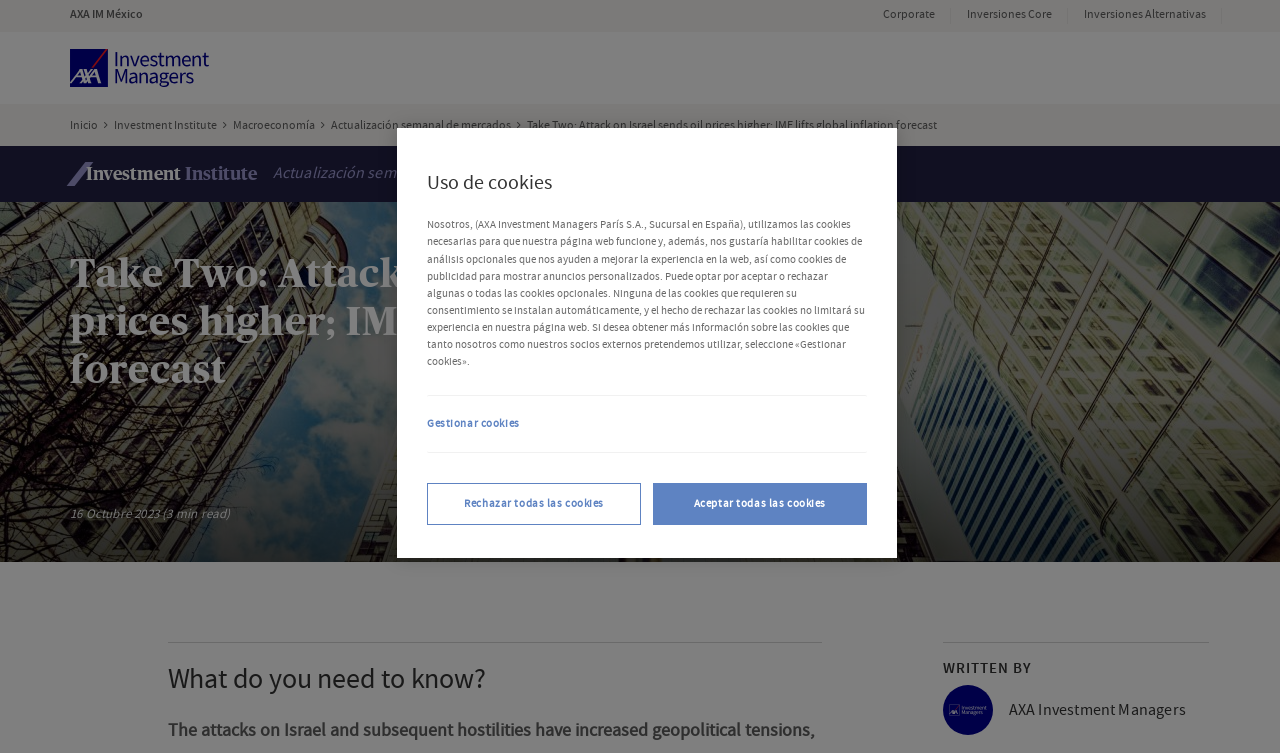What is the name of the investment institute?
Relying on the image, give a concise answer in one word or a brief phrase.

AXA IM México